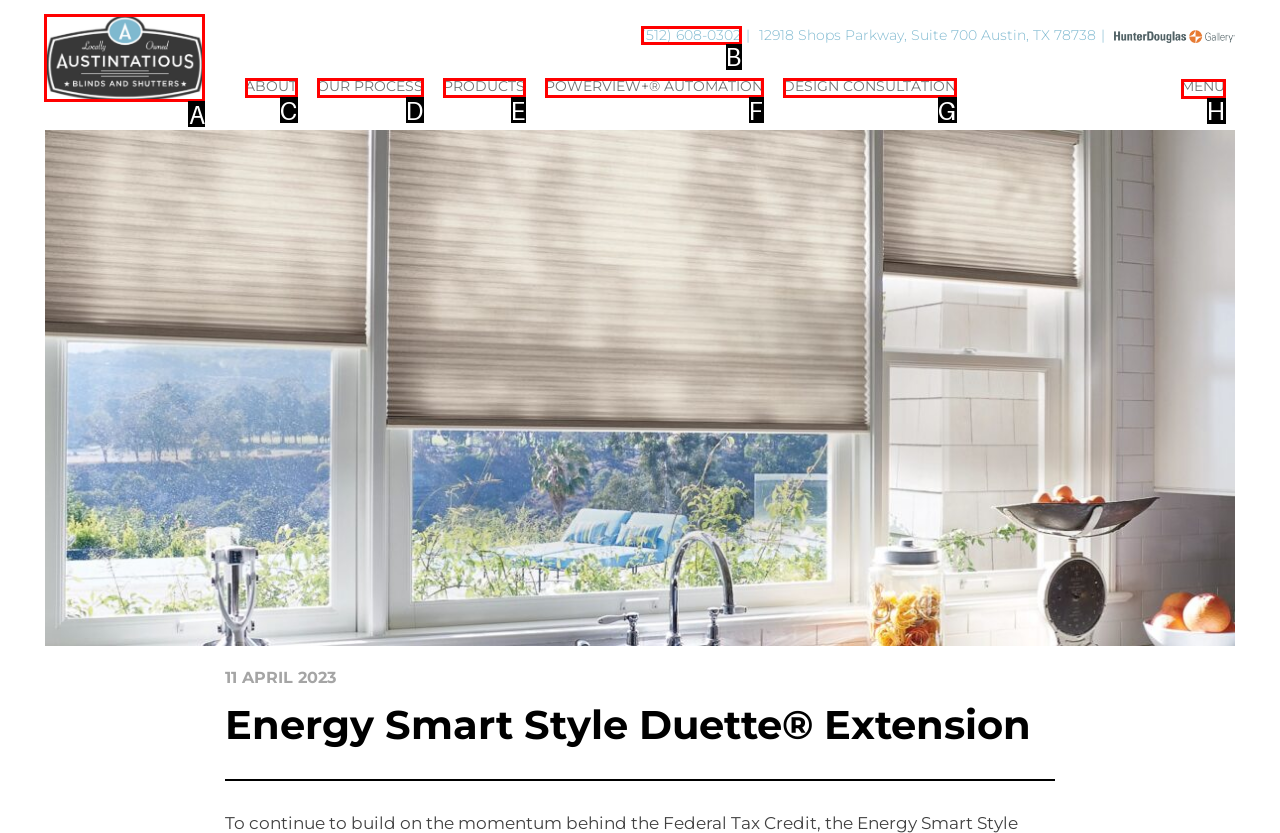Point out the letter of the HTML element you should click on to execute the task: click the Austintatious Blinds and Shutters link
Reply with the letter from the given options.

A